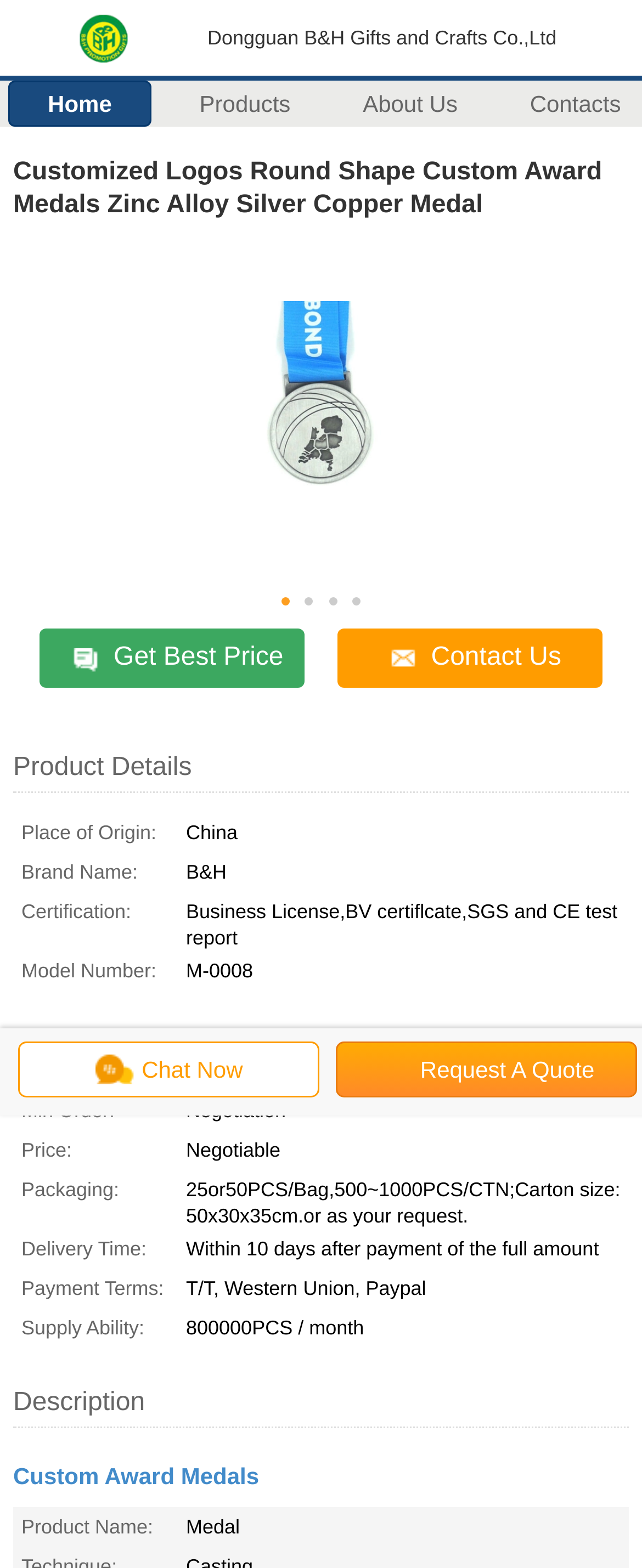Find the bounding box coordinates for the HTML element described as: "Products". The coordinates should consist of four float values between 0 and 1, i.e., [left, top, right, bottom].

[0.27, 0.052, 0.494, 0.08]